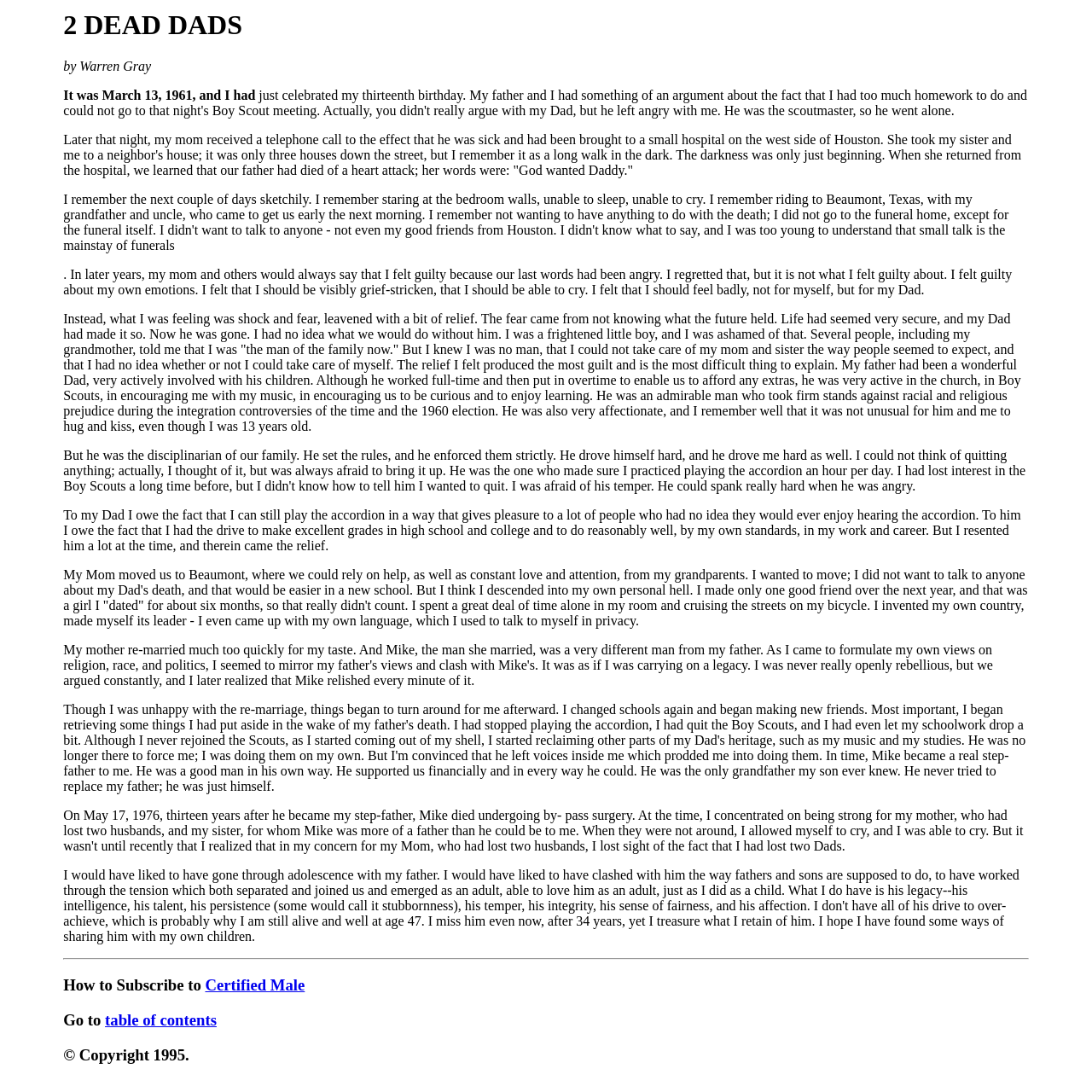Find the headline of the webpage and generate its text content.

2 DEAD DADS